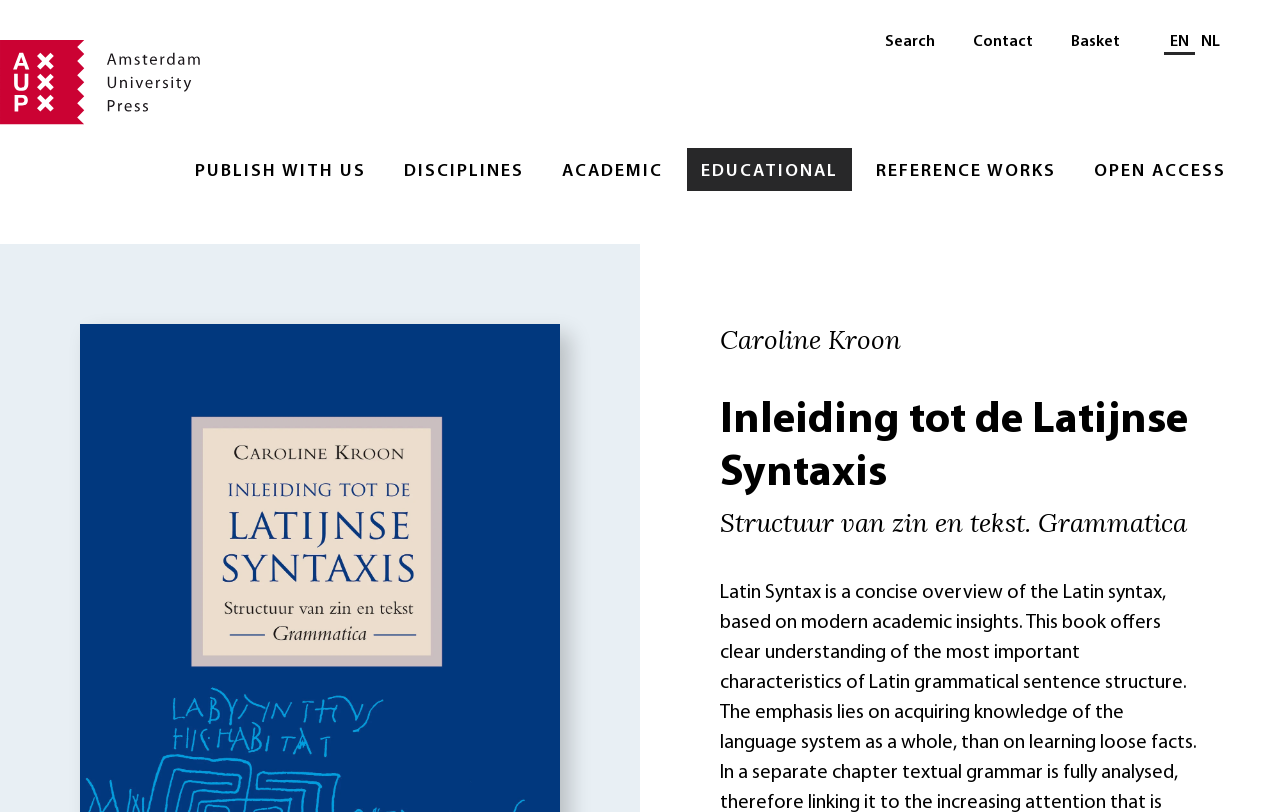Identify the coordinates of the bounding box for the element that must be clicked to accomplish the instruction: "Search for a book".

[0.68, 0.025, 0.741, 0.074]